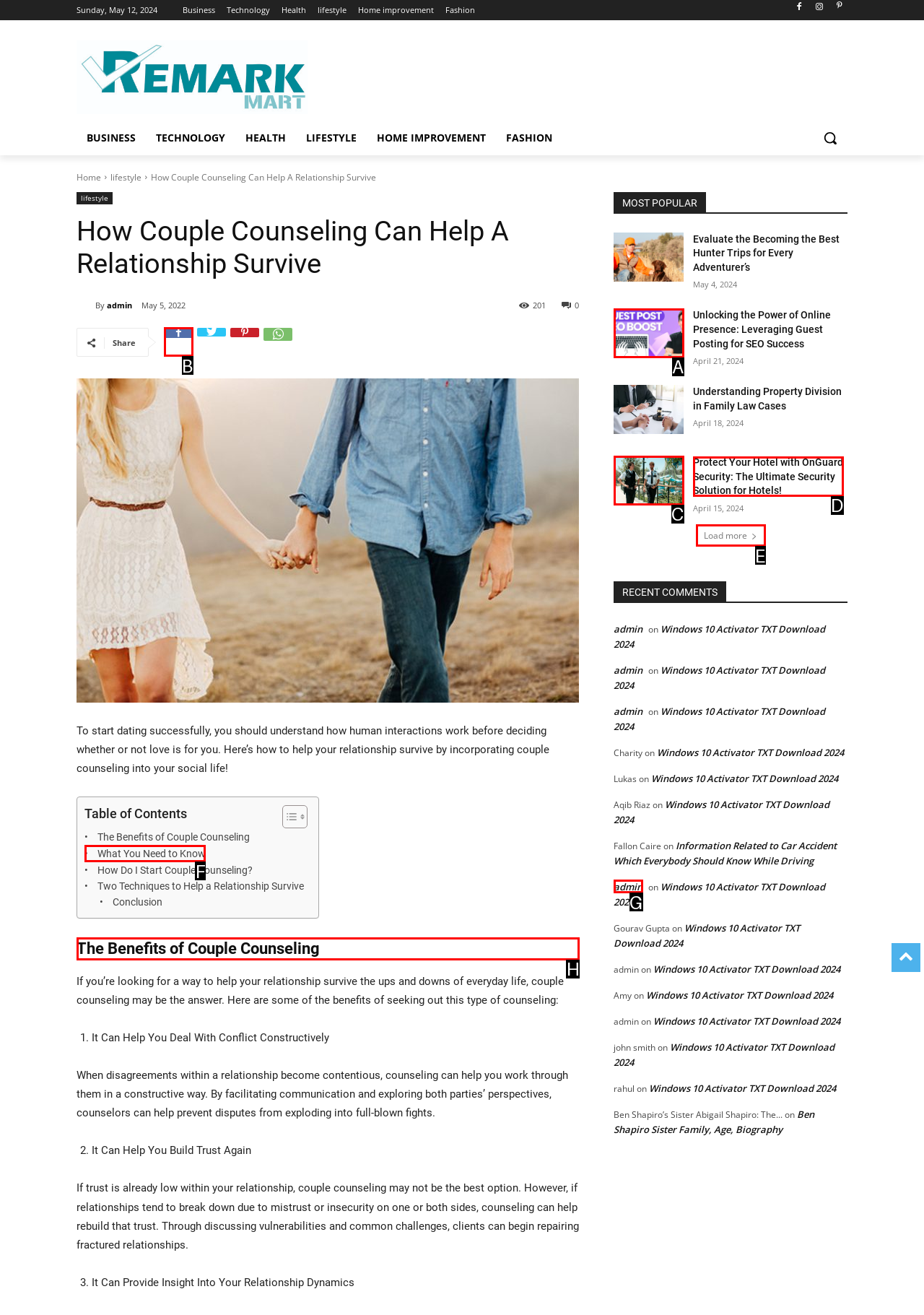Select the option I need to click to accomplish this task: Read the 'The Benefits of Couple Counseling' article
Provide the letter of the selected choice from the given options.

H